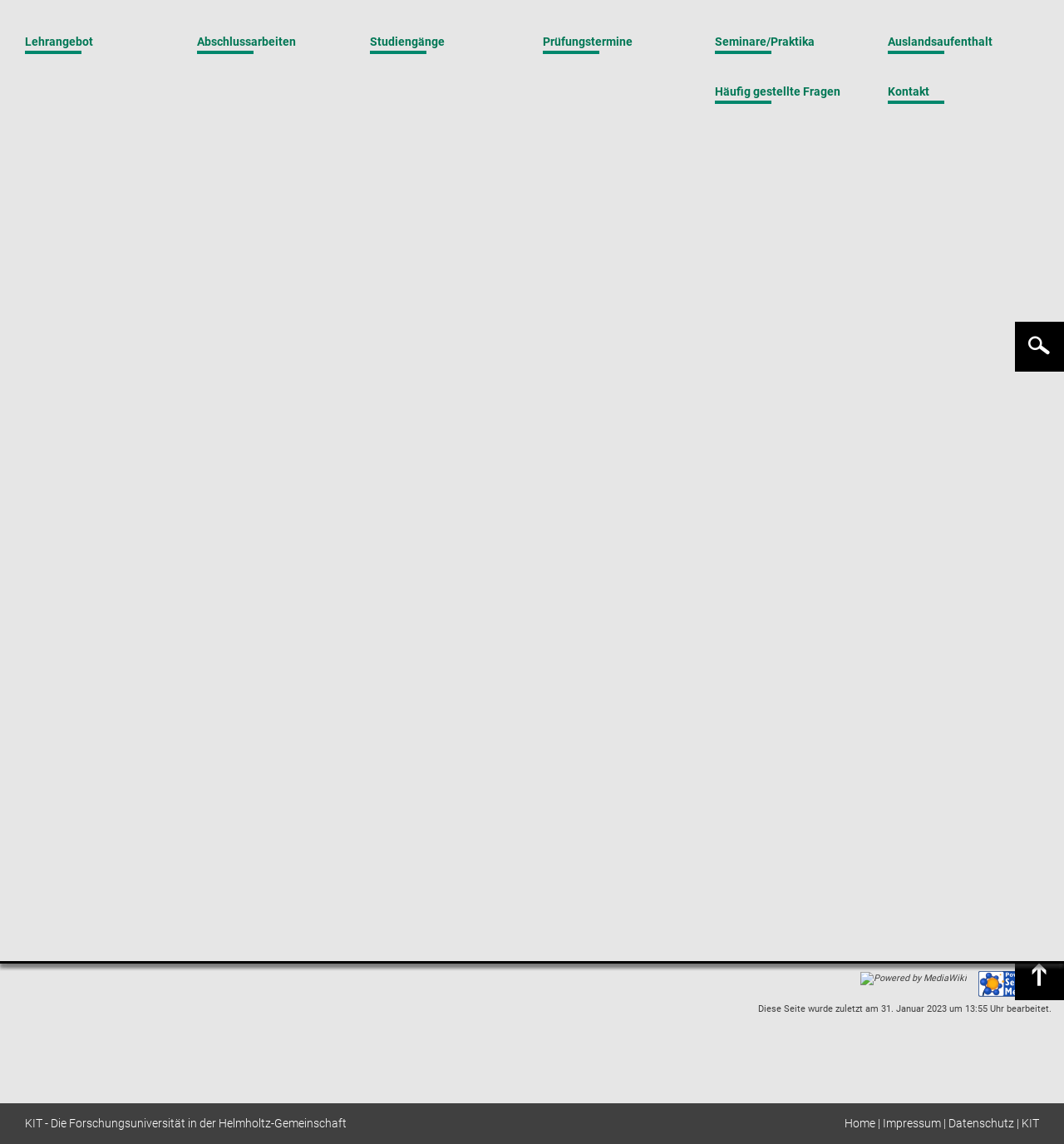Locate the bounding box coordinates of the clickable element to fulfill the following instruction: "check news". Provide the coordinates as four float numbers between 0 and 1 in the format [left, top, right, bottom].

[0.348, 0.105, 0.49, 0.122]